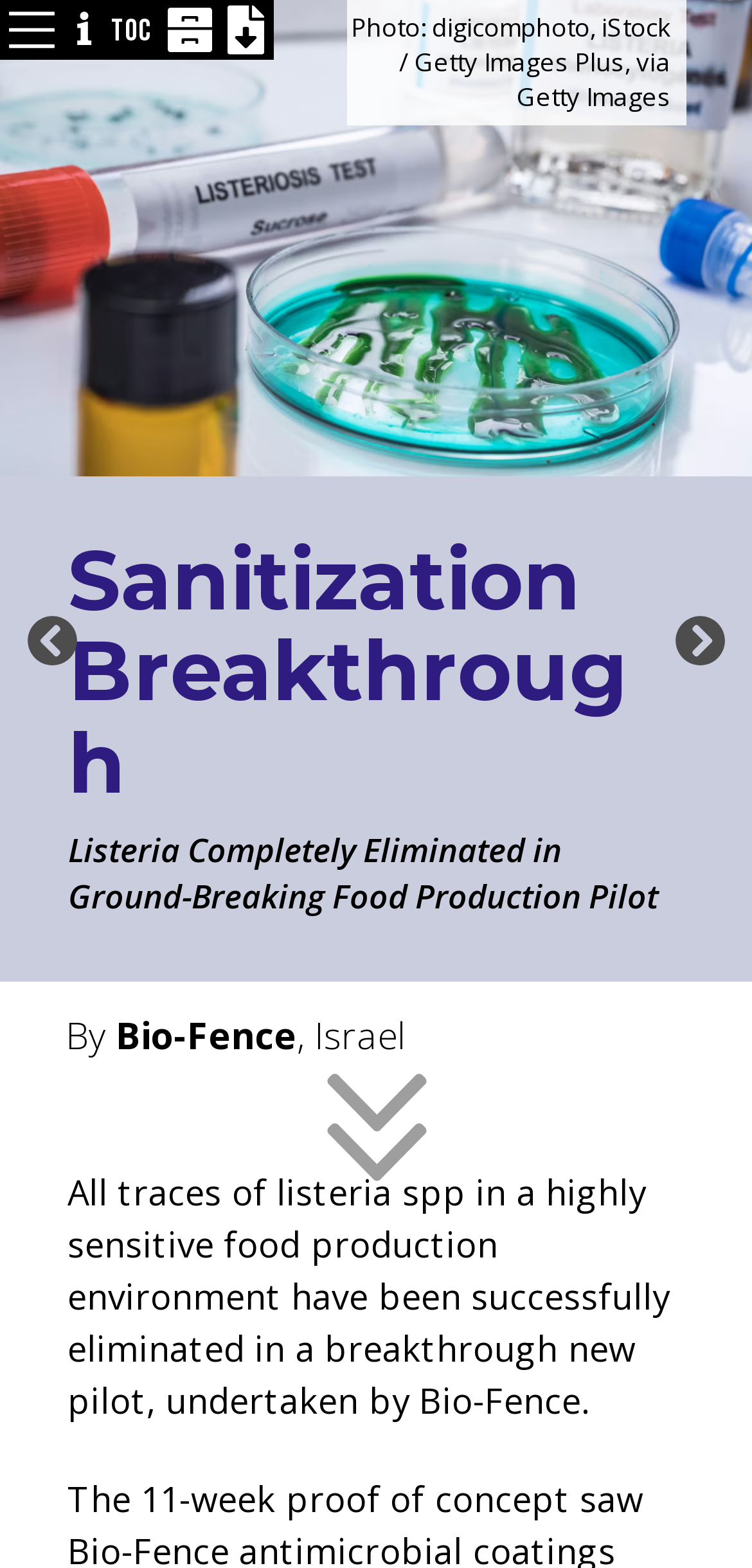Use one word or a short phrase to answer the question provided: 
What is the result of the pilot in terms of listeria?

Completely eliminated